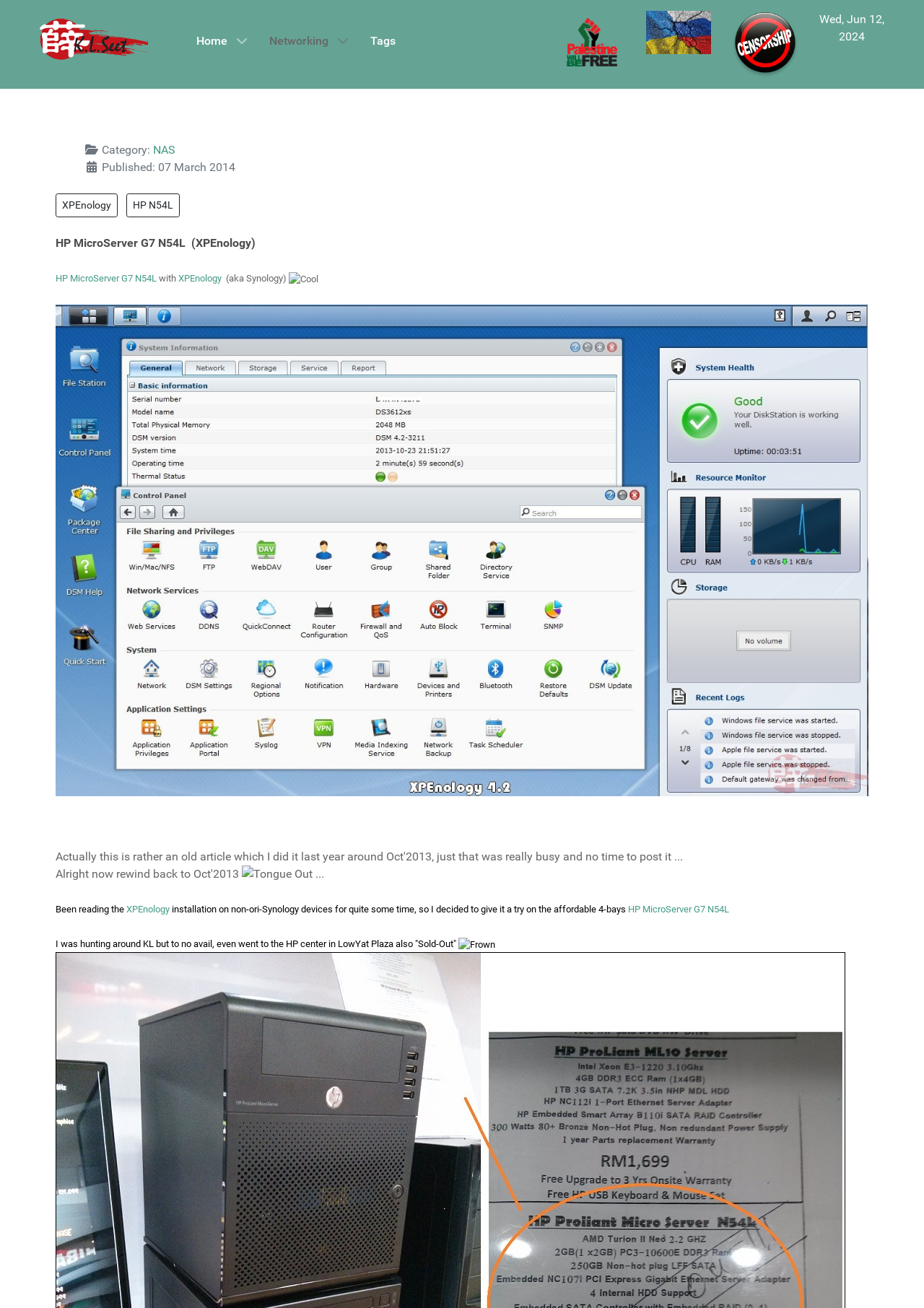Describe all the key features of the webpage in detail.

This webpage appears to be a blog post or article about installing XPEnology on an HP MicroServer G7 N54L. At the top of the page, there are several links, including "Home", "Networking", and "Tags", which suggest that this is a personal blog or website with multiple sections.

Below the links, there are three more links with accompanying images, which seem to be related to social or political causes. These links are positioned horizontally across the page, with the images aligned to the left of each link.

On the right side of the page, there is a date displayed, "Wed, Jun 12, 2024", which may indicate when the article was published or last updated.

The main content of the page is a description list, which provides details about the article. The list includes a category label "NAS" and a published date "07 March 2014". Below this, there are several links and text blocks that describe the installation process of XPEnology on the HP MicroServer G7 N54L.

Throughout the article, there are several images, including a "Cool" emoticon, a "Tongue Out" emoticon, and a "Frown" emoticon, which add a playful tone to the text. The article also includes several links to related topics, such as XPEnology and HP MicroServer G7 N54L.